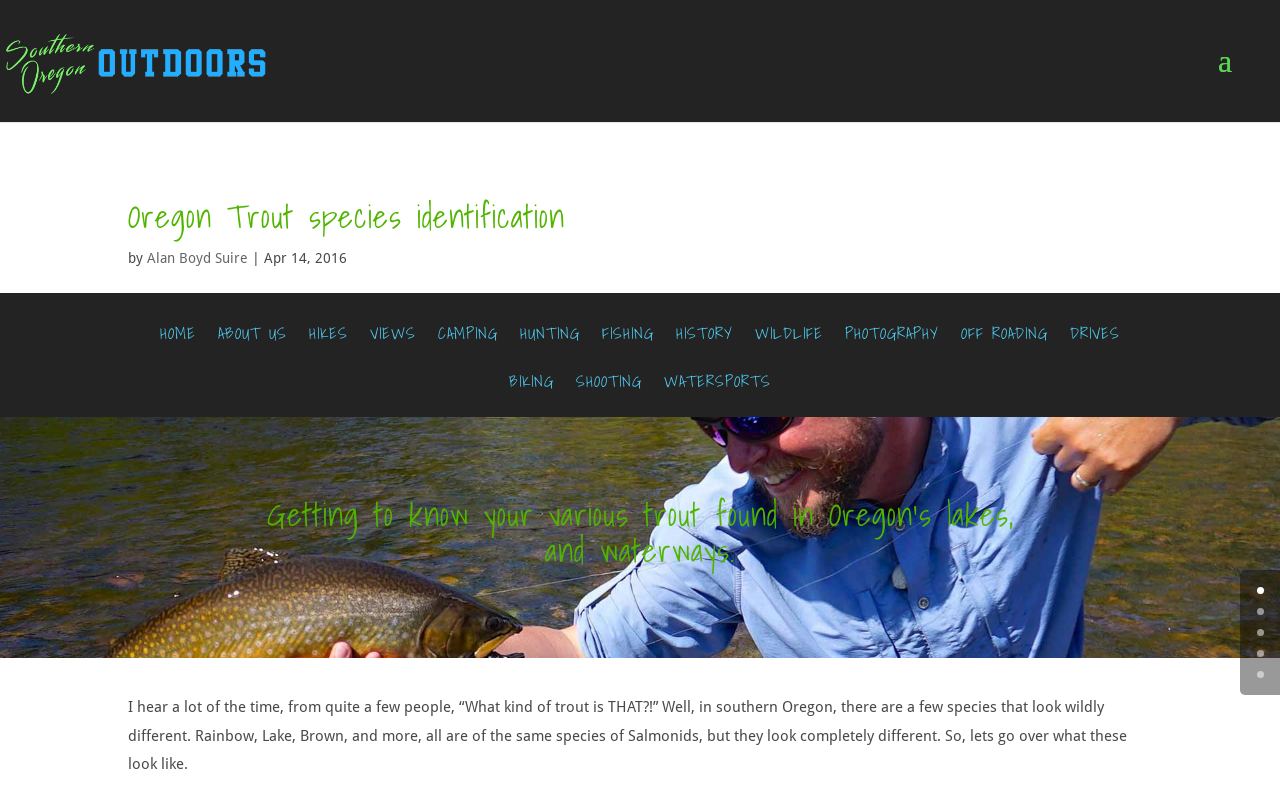With reference to the image, please provide a detailed answer to the following question: What is the date of the article?

I found the date of the article by looking at the text next to the author's name, which is 'Apr 14, 2016'.